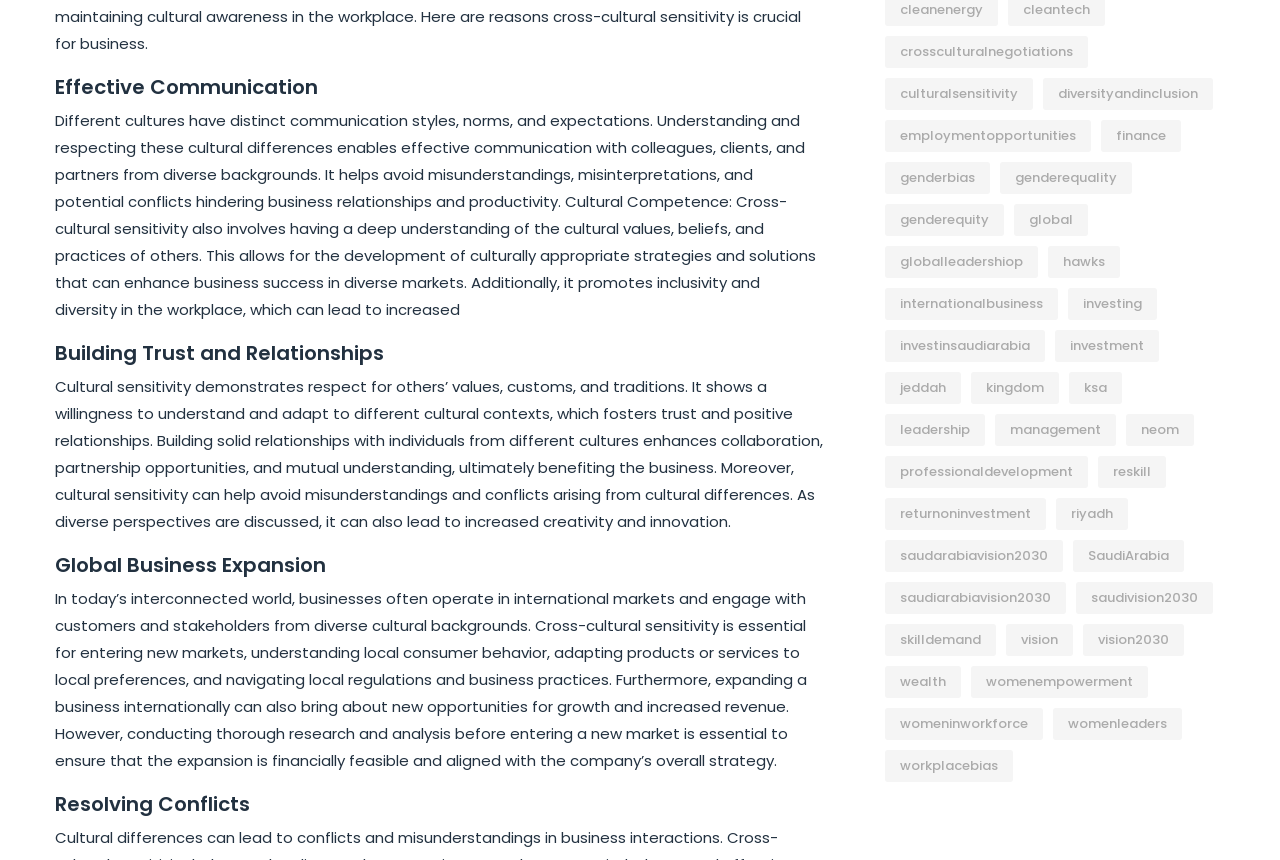Specify the bounding box coordinates of the area to click in order to follow the given instruction: "Visit the page on Saudi Arabia Vision 2030."

[0.691, 0.677, 0.833, 0.714]